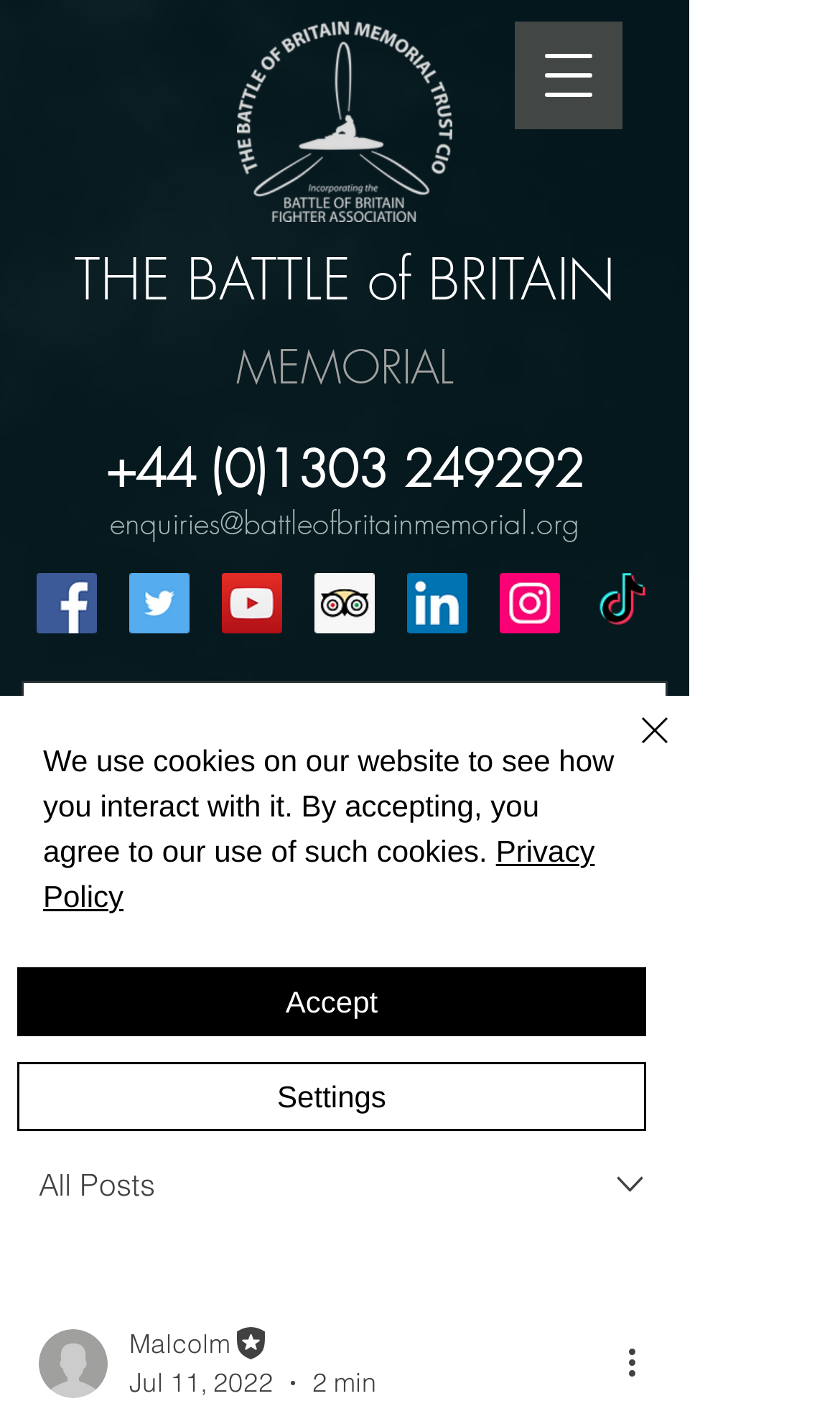What is the logo of the organization?
Answer the question based on the image using a single word or a brief phrase.

Battle of Britain CIO